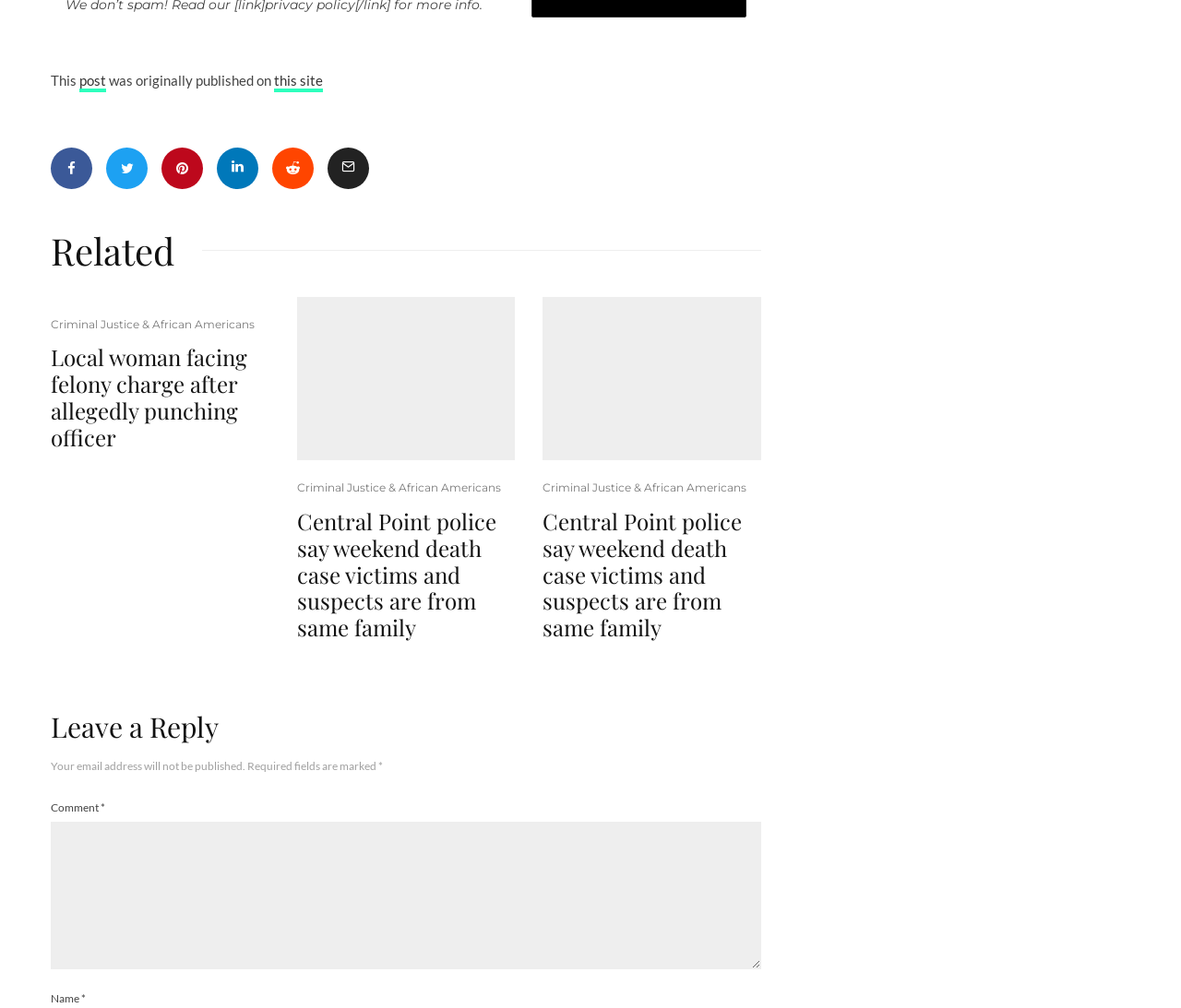Find the bounding box coordinates for the area that must be clicked to perform this action: "Click on the 'Criminal Justice & African Americans' link".

[0.043, 0.312, 0.216, 0.331]